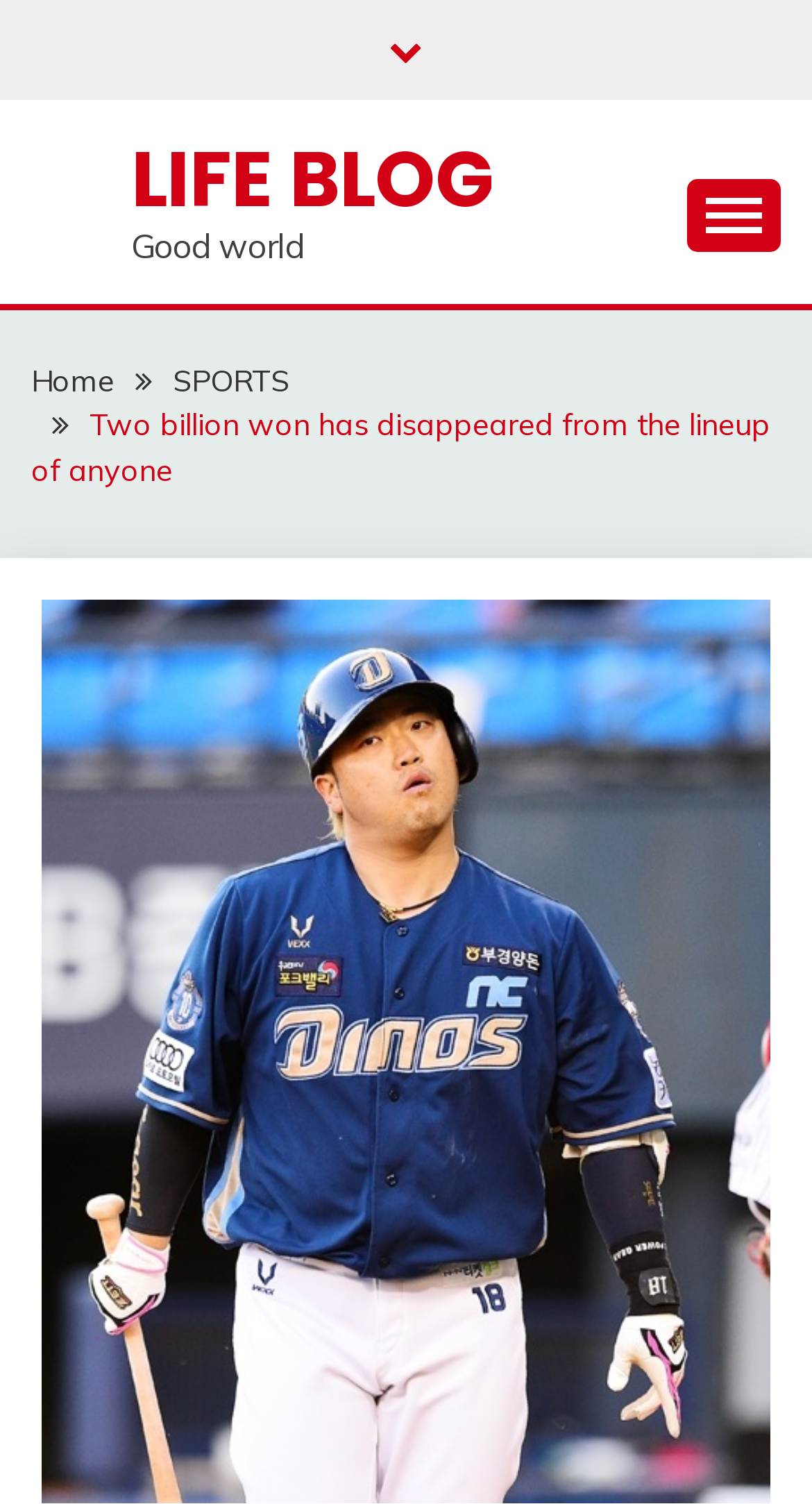Summarize the webpage with intricate details.

The webpage appears to be a blog post or article about a sports-related topic, specifically about a dynasty and a missing two billion won. 

At the top of the page, there is a link on the left side, followed by a link to "LIFE BLOG" and a static text "Good world" positioned next to it. On the right side of the top section, there is a button that controls the primary menu.

Below the top section, there is a navigation menu labeled as "Breadcrumbs" that spans across the page. This menu contains three links: "Home" on the left, "SPORTS" in the middle, and "Two billion won has disappeared from the lineup of anyone" on the right, which is also the title of the article. 

Below the navigation menu, there is a large image that takes up most of the page, with the caption "Two billion". The image is positioned below the article title link. 

At the bottom of the page, there is a small link with a font icon, positioned near the right edge of the page.